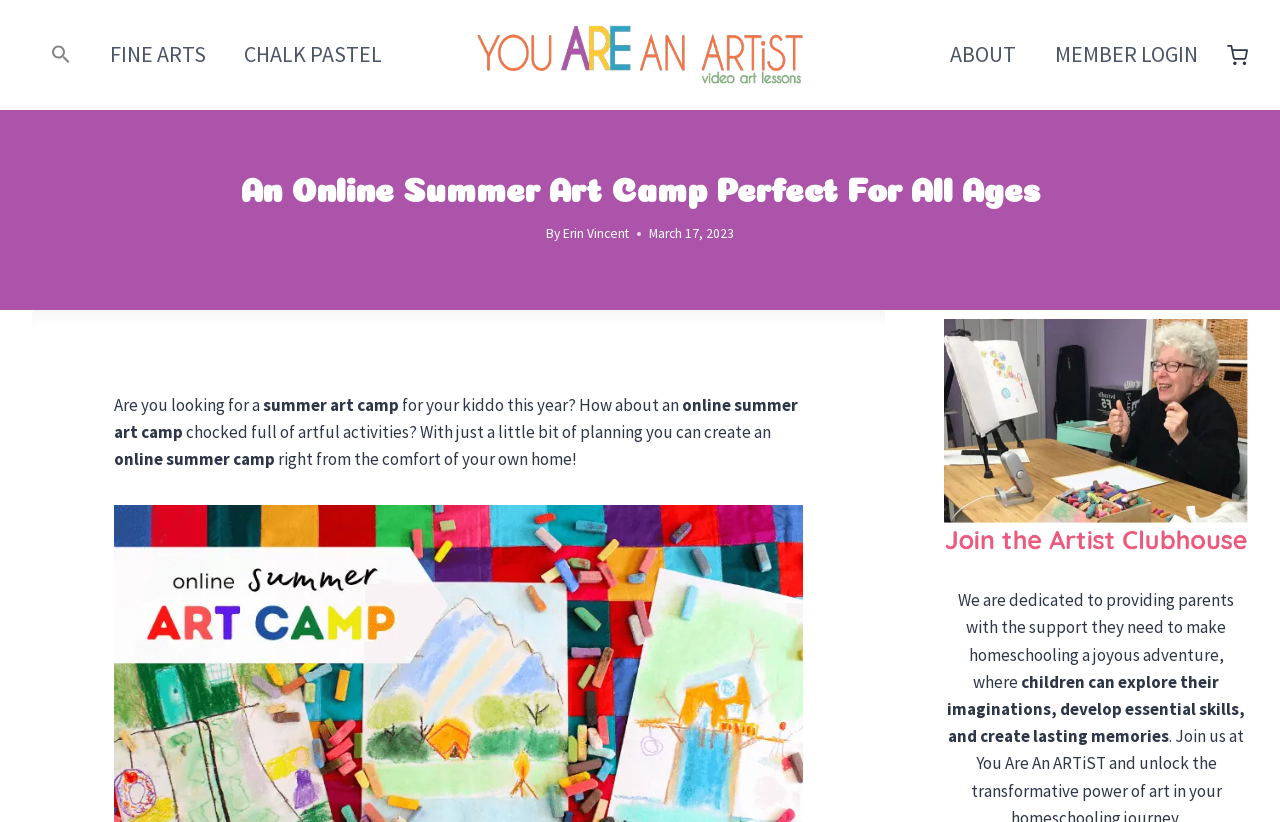Specify the bounding box coordinates of the element's area that should be clicked to execute the given instruction: "Read Erin Vincent's profile". The coordinates should be four float numbers between 0 and 1, i.e., [left, top, right, bottom].

[0.44, 0.274, 0.491, 0.295]